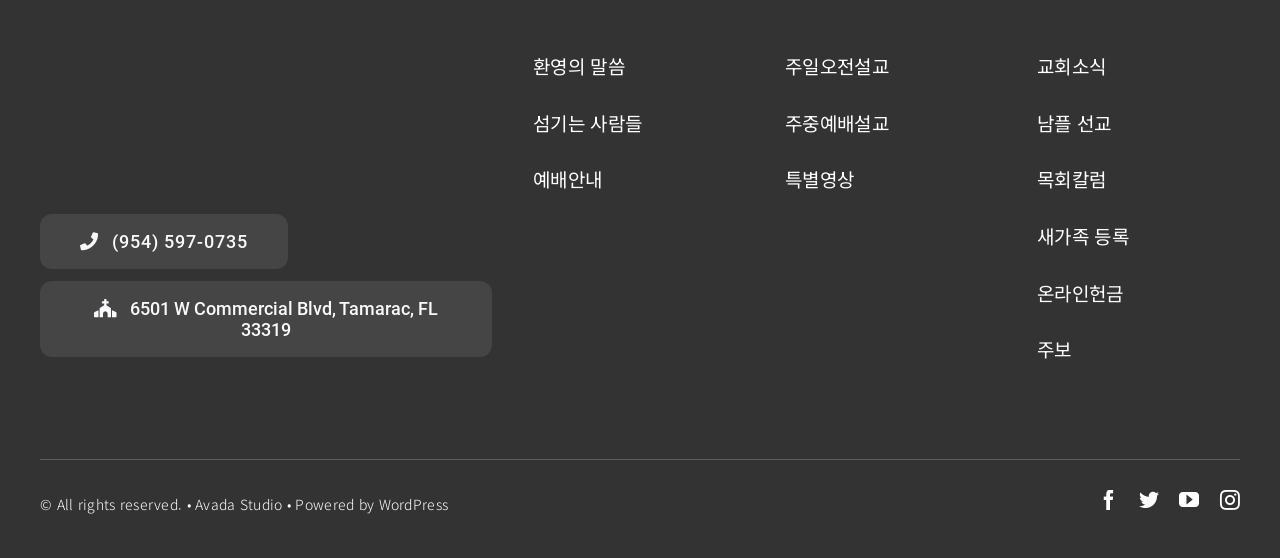Provide the bounding box coordinates of the UI element this sentence describes: "주중예배설교".

[0.613, 0.181, 0.78, 0.264]